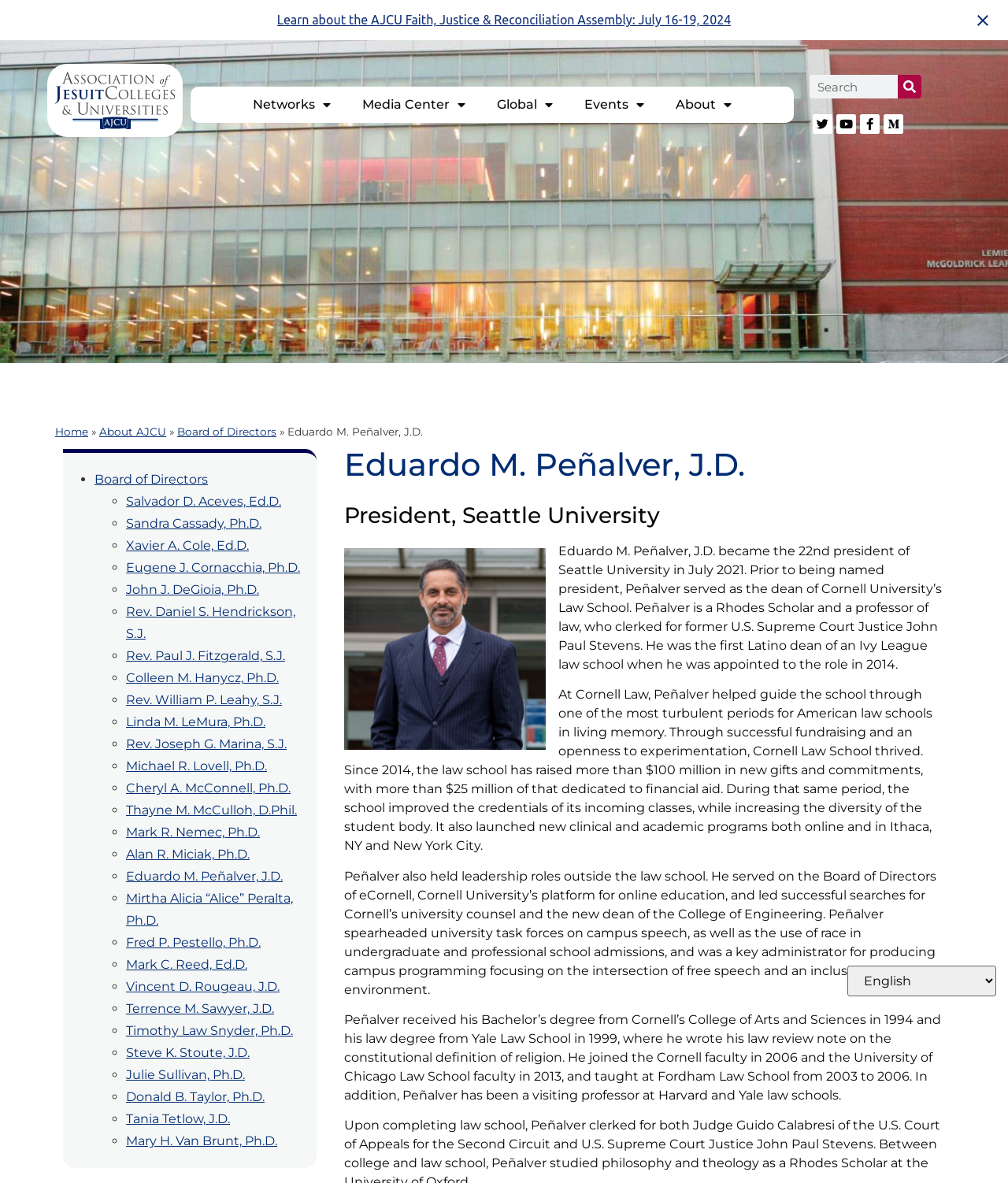Give a detailed overview of the webpage's appearance and contents.

This webpage is about Eduardo M. Peñalver, J.D., the 22nd president of Seattle University. At the top of the page, there is a notification area with a link to "Close notification" and a small image. Below this, there are several links to different sections of the website, including "Networks", "Media Center", "Global", "Events", and "About", each with a dropdown menu.

To the right of these links, there is a search bar with a search button. Below this, there are social media links to Twitter, Youtube, Facebook, and Medium.

The main content of the page is divided into two sections. On the left, there is a list of links to different pages, including "Home", "About AJCU", and "Board of Directors". On the right, there is a list of 25 links to the names of individuals, each with a bullet point marker. These individuals appear to be members of the Board of Directors, and their names are listed in alphabetical order.

At the top of the right-hand section, there is a heading with the name "Eduardo M. Peñalver, J.D." in bold text.